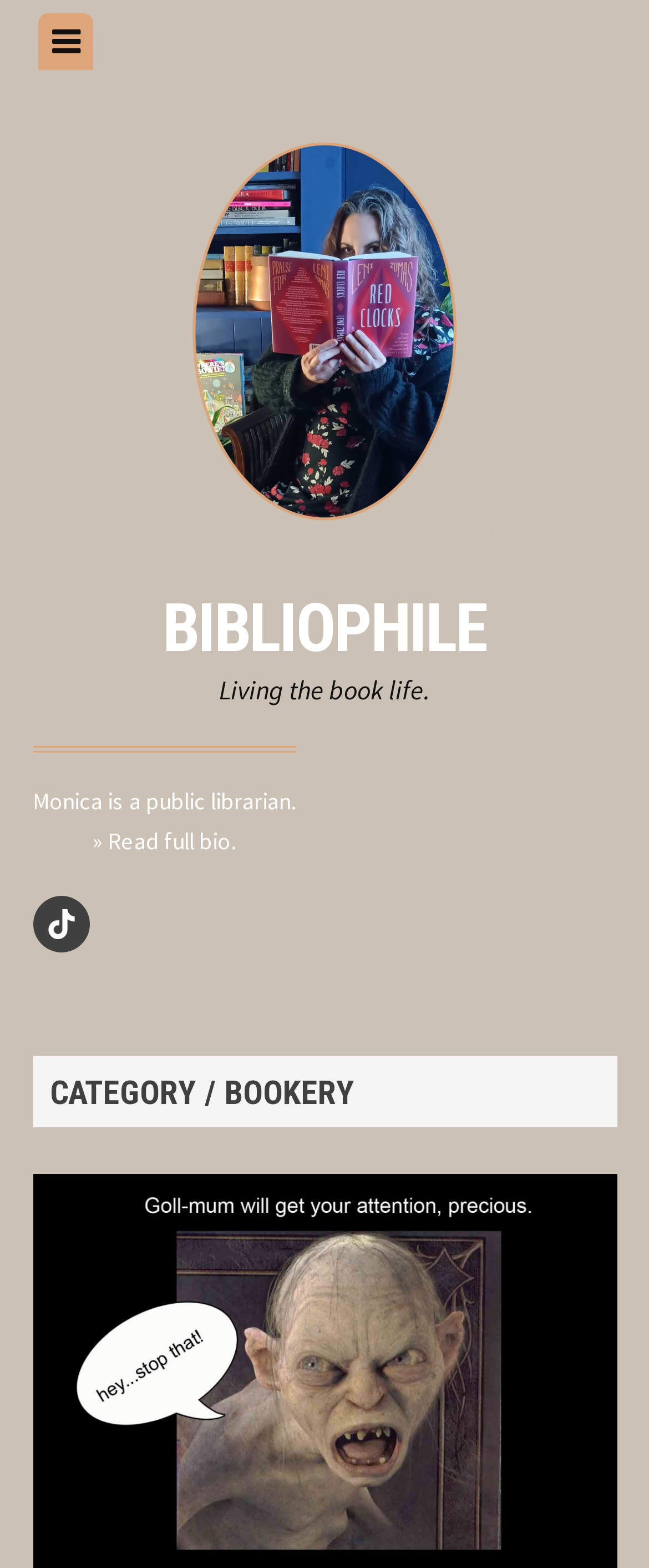What social media platform is Monica associated with?
Answer the question with just one word or phrase using the image.

TikTok